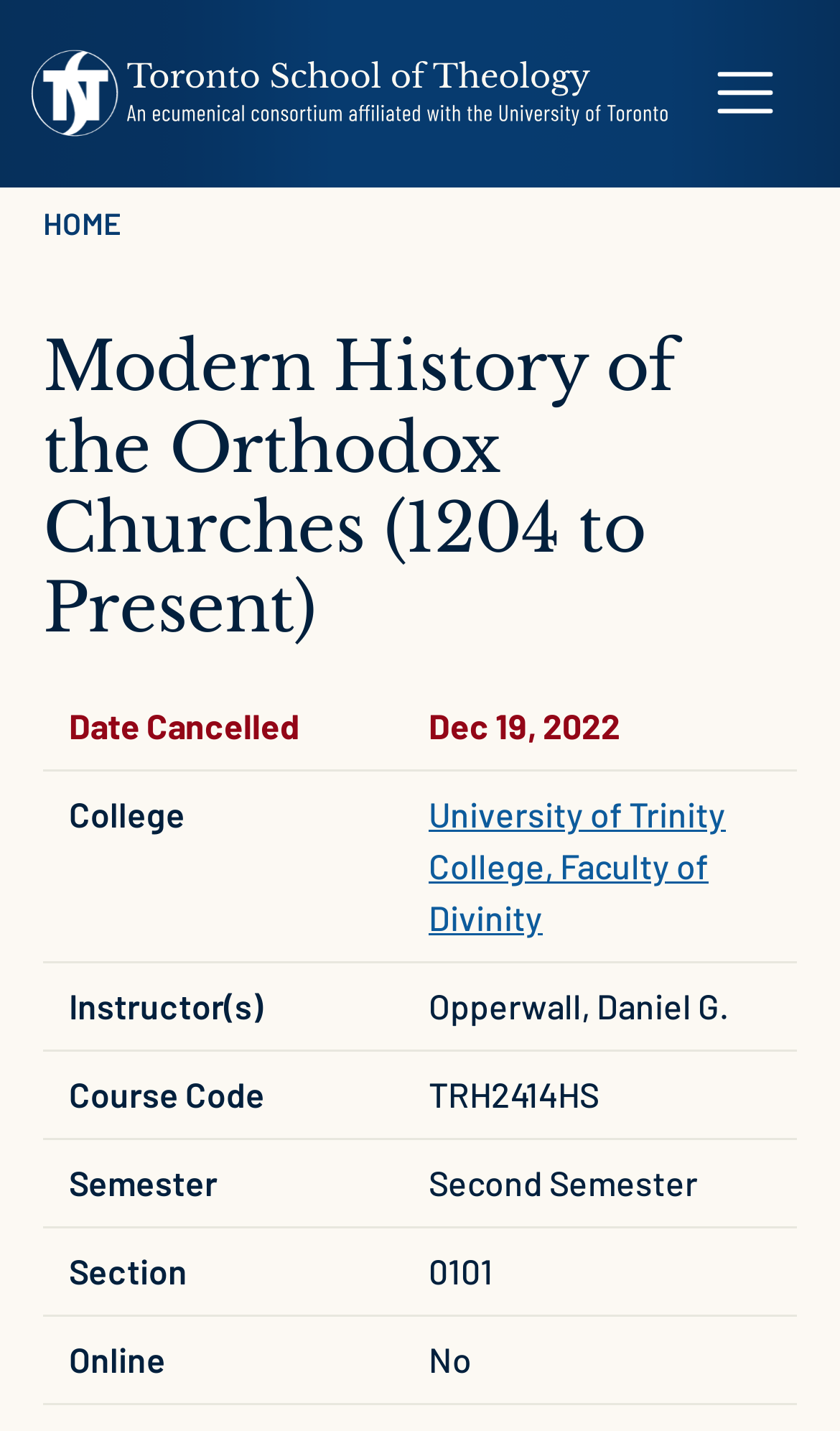Please find the bounding box coordinates (top-left x, top-left y, bottom-right x, bottom-right y) in the screenshot for the UI element described as follows: Cart 0

None